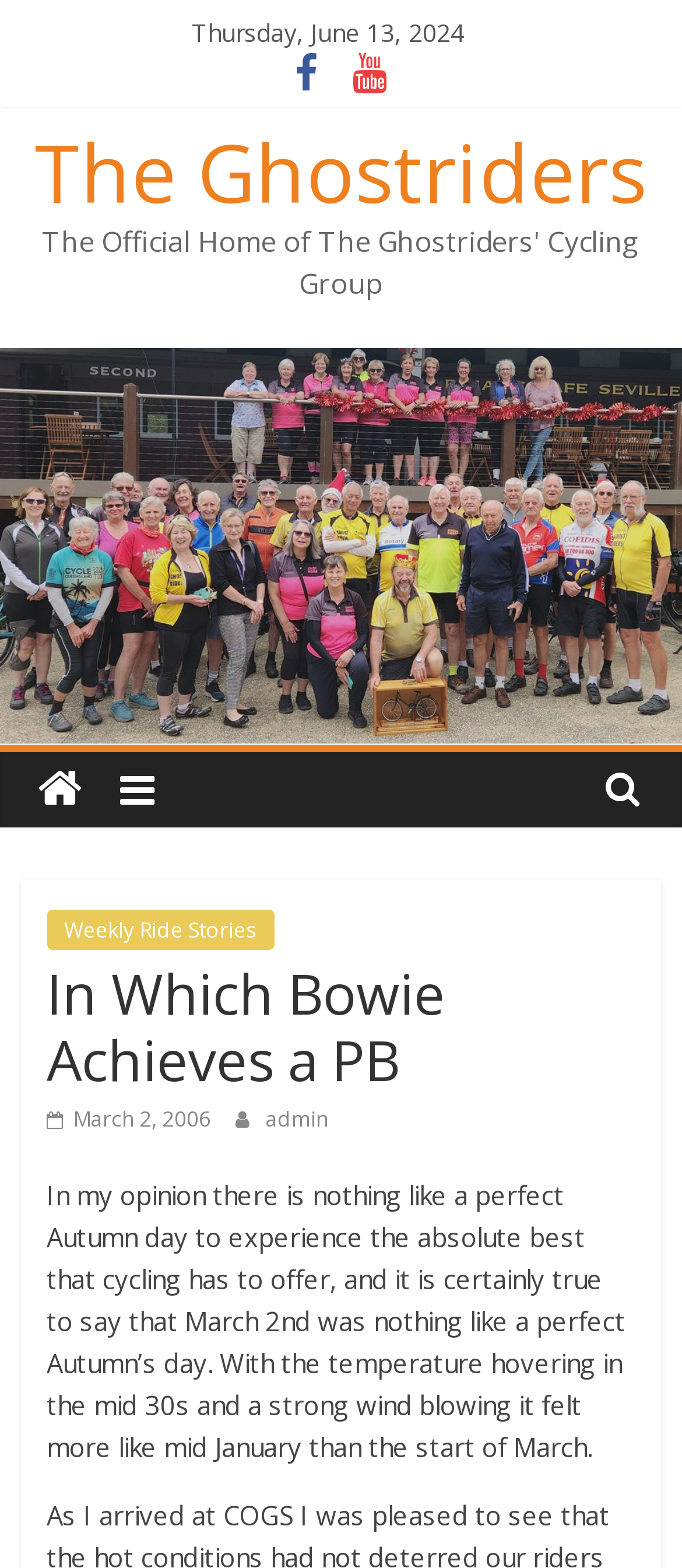What is the temperature mentioned in the article?
Look at the image and respond with a one-word or short phrase answer.

mid 30s